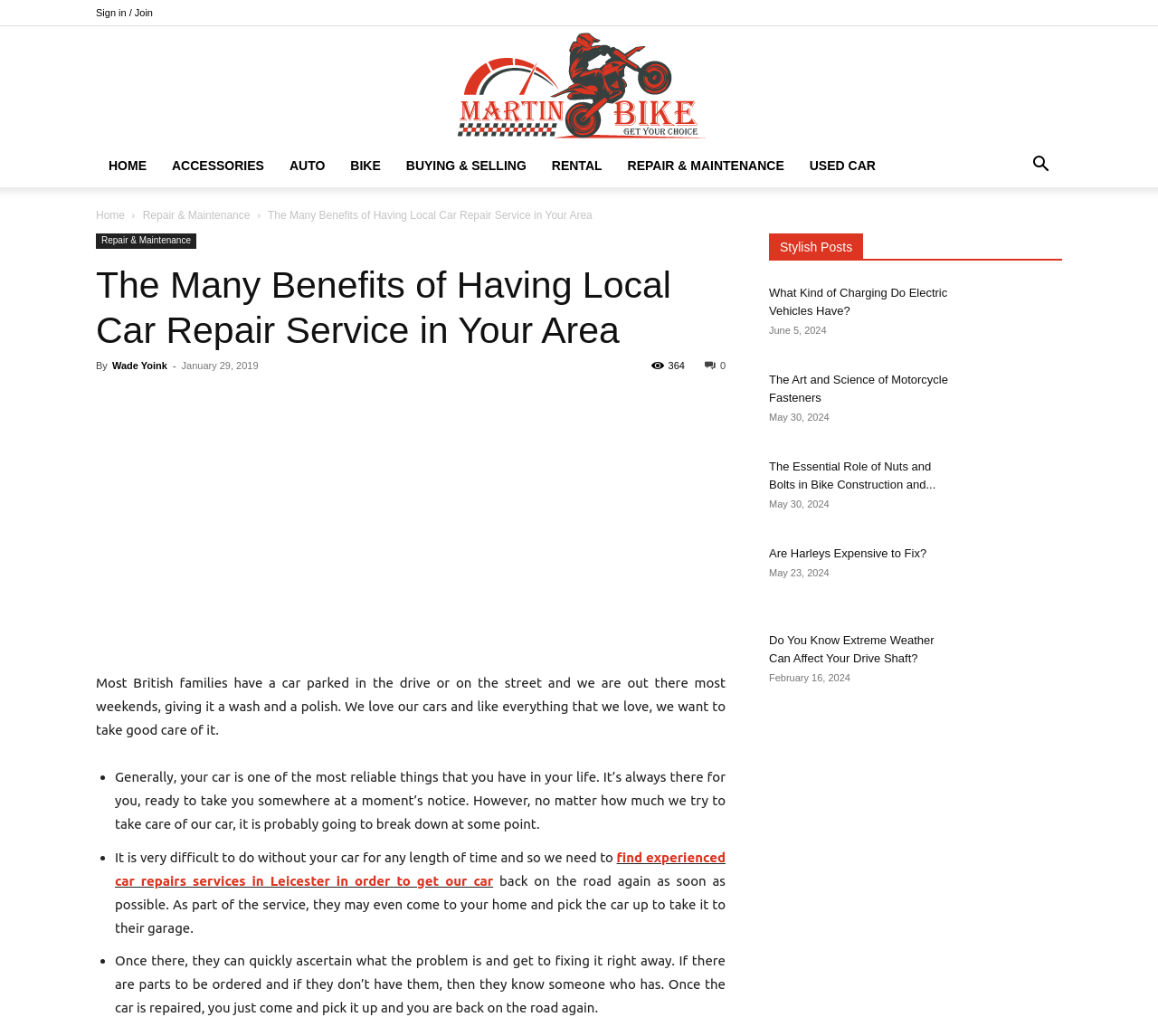Please identify the bounding box coordinates of the element that needs to be clicked to perform the following instruction: "Click on 'Repair & Maintenance'".

[0.531, 0.139, 0.688, 0.181]